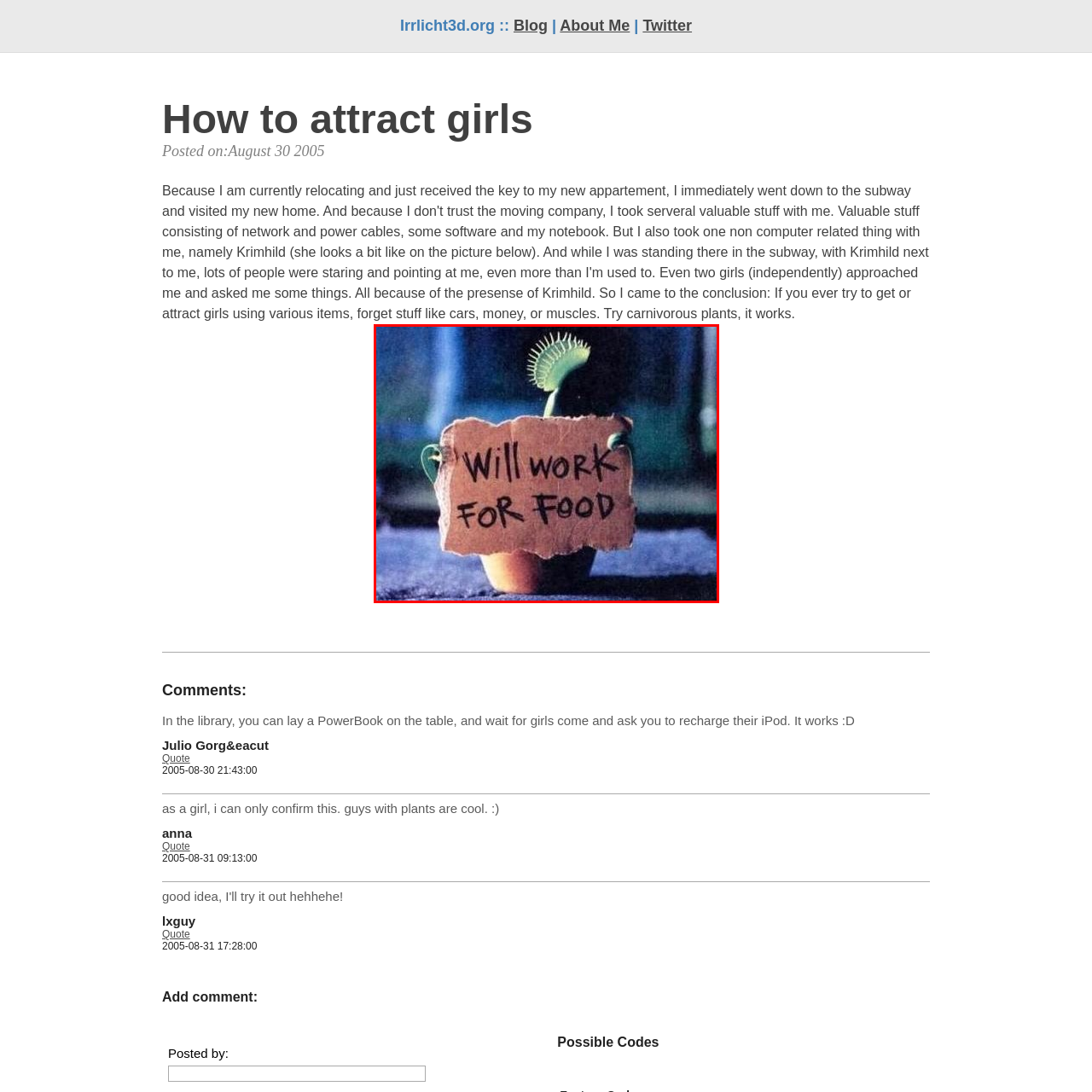What is written on the cardboard sign?
Observe the image enclosed by the red boundary and respond with a one-word or short-phrase answer.

WILL WORK FOR FOOD